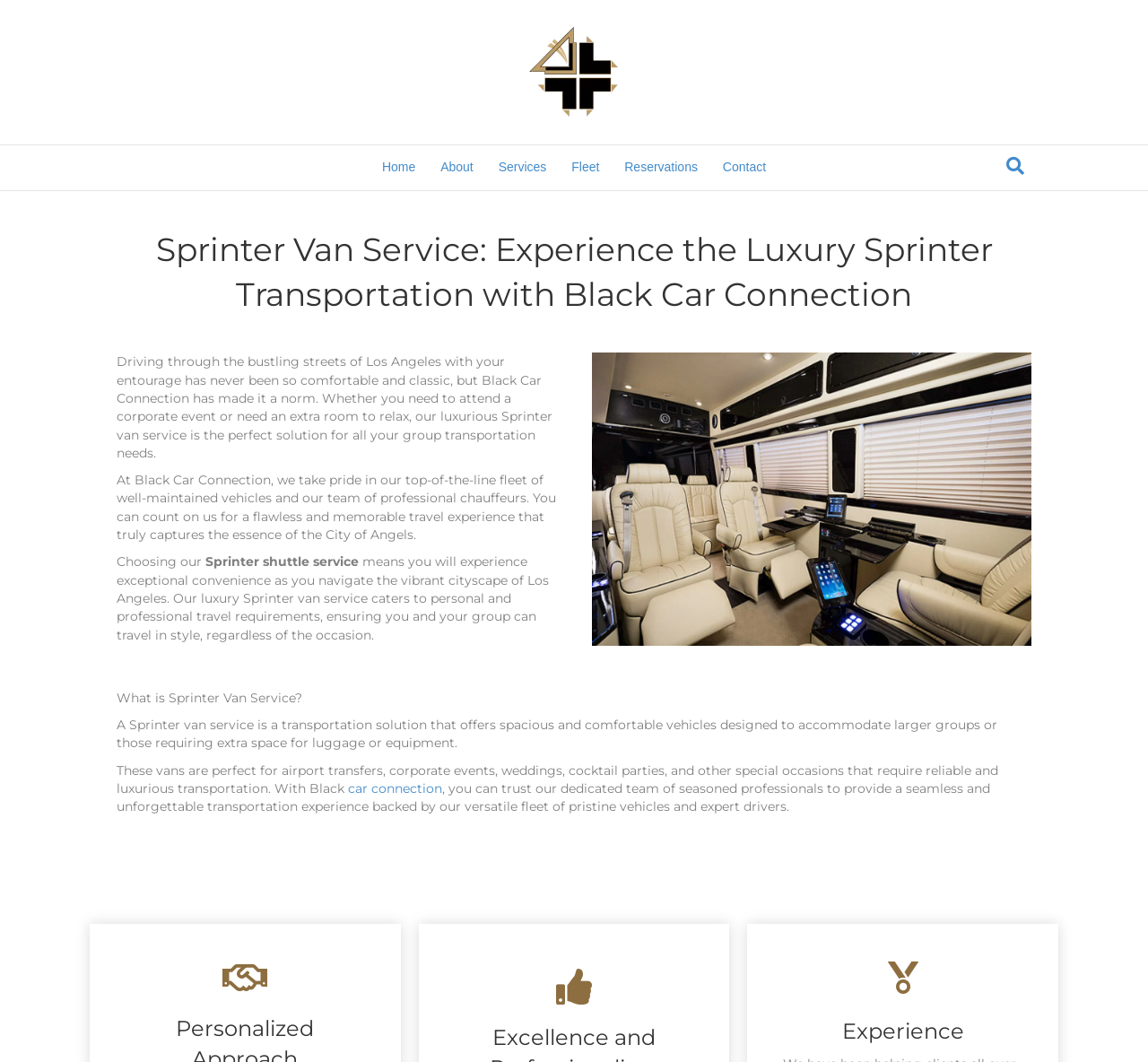Based on what you see in the screenshot, provide a thorough answer to this question: What is the purpose of the Sprinter Van Service?

The webpage mentions that the Sprinter Van Service is perfect for airport transfers, corporate events, weddings, cocktail parties, and other special occasions that require reliable and luxurious transportation, indicating that the purpose of the service is to provide group transportation and cater to special events.